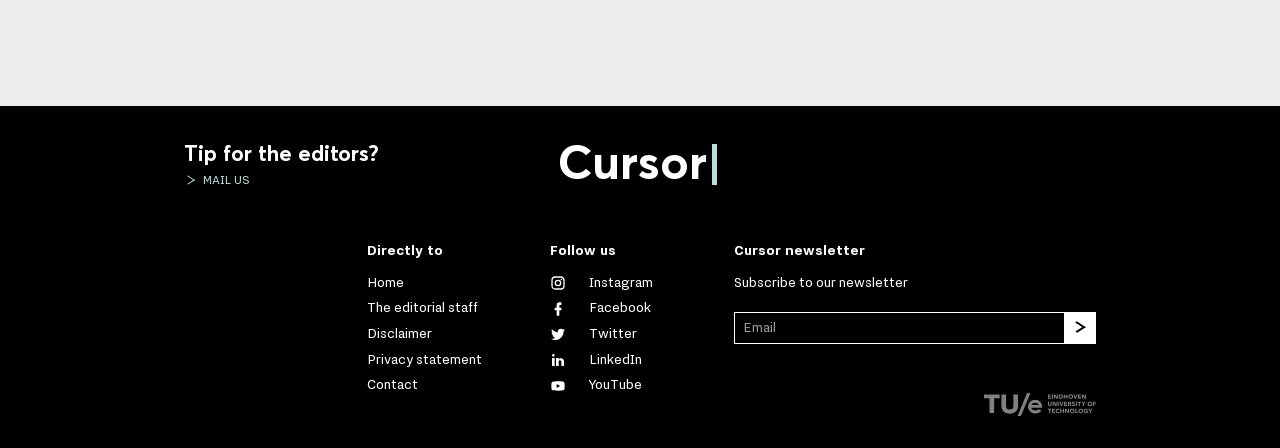Locate the bounding box coordinates of the element that should be clicked to fulfill the instruction: "Enter email address".

[0.573, 0.697, 0.856, 0.769]